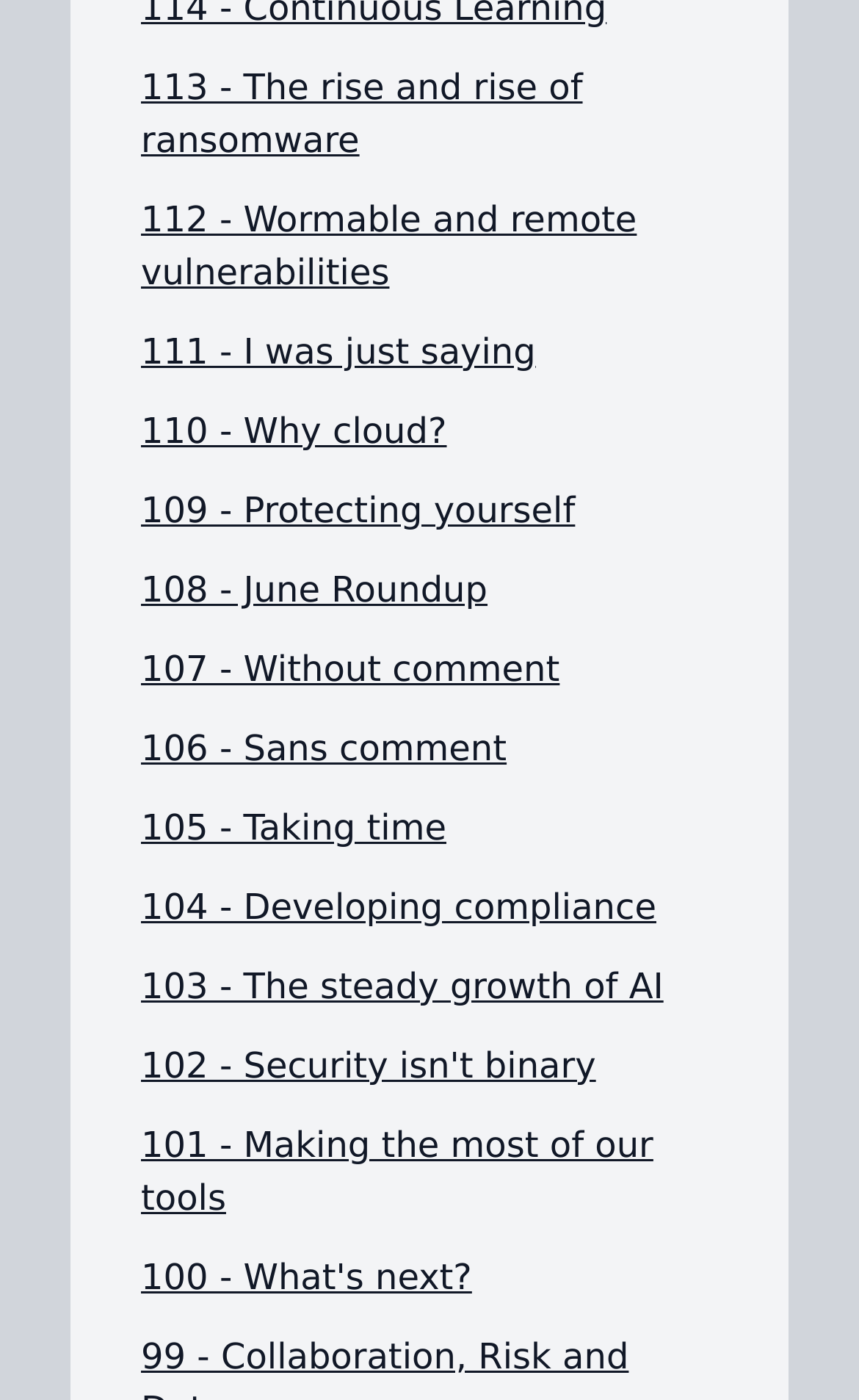Please provide a brief answer to the following inquiry using a single word or phrase:
What is the title of the first link?

113 - The rise and rise of ransomware